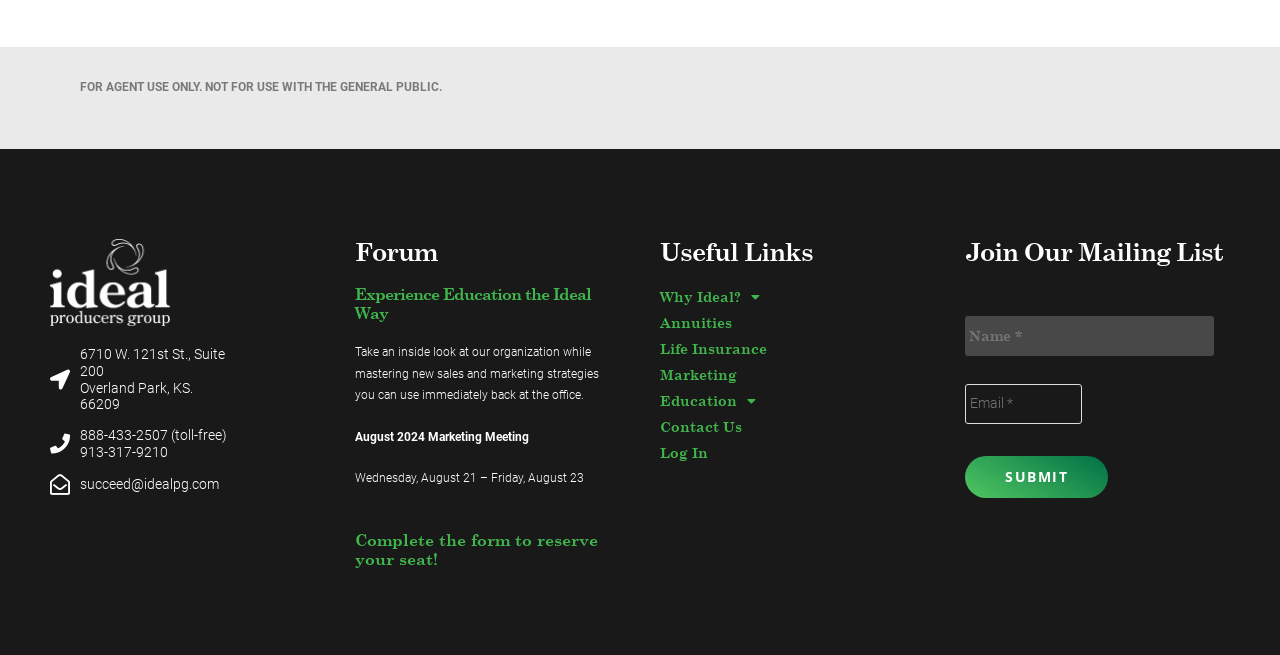Using the format (top-left x, top-left y, bottom-right x, bottom-right y), and given the element description, identify the bounding box coordinates within the screenshot: Why Ideal?

[0.508, 0.433, 0.723, 0.473]